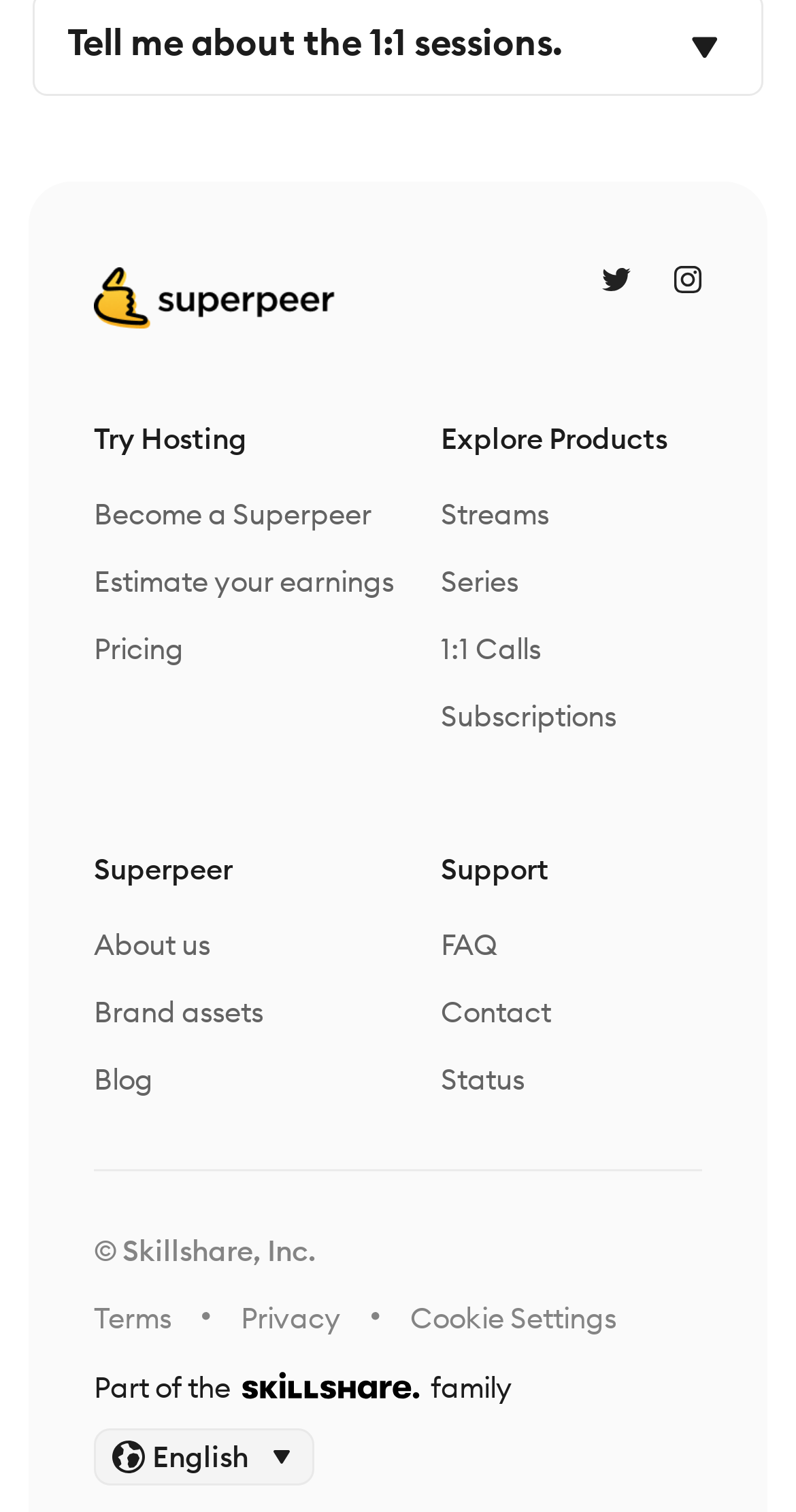Please identify the bounding box coordinates of the element's region that needs to be clicked to fulfill the following instruction: "Become a Superpeer". The bounding box coordinates should consist of four float numbers between 0 and 1, i.e., [left, top, right, bottom].

[0.118, 0.327, 0.467, 0.352]